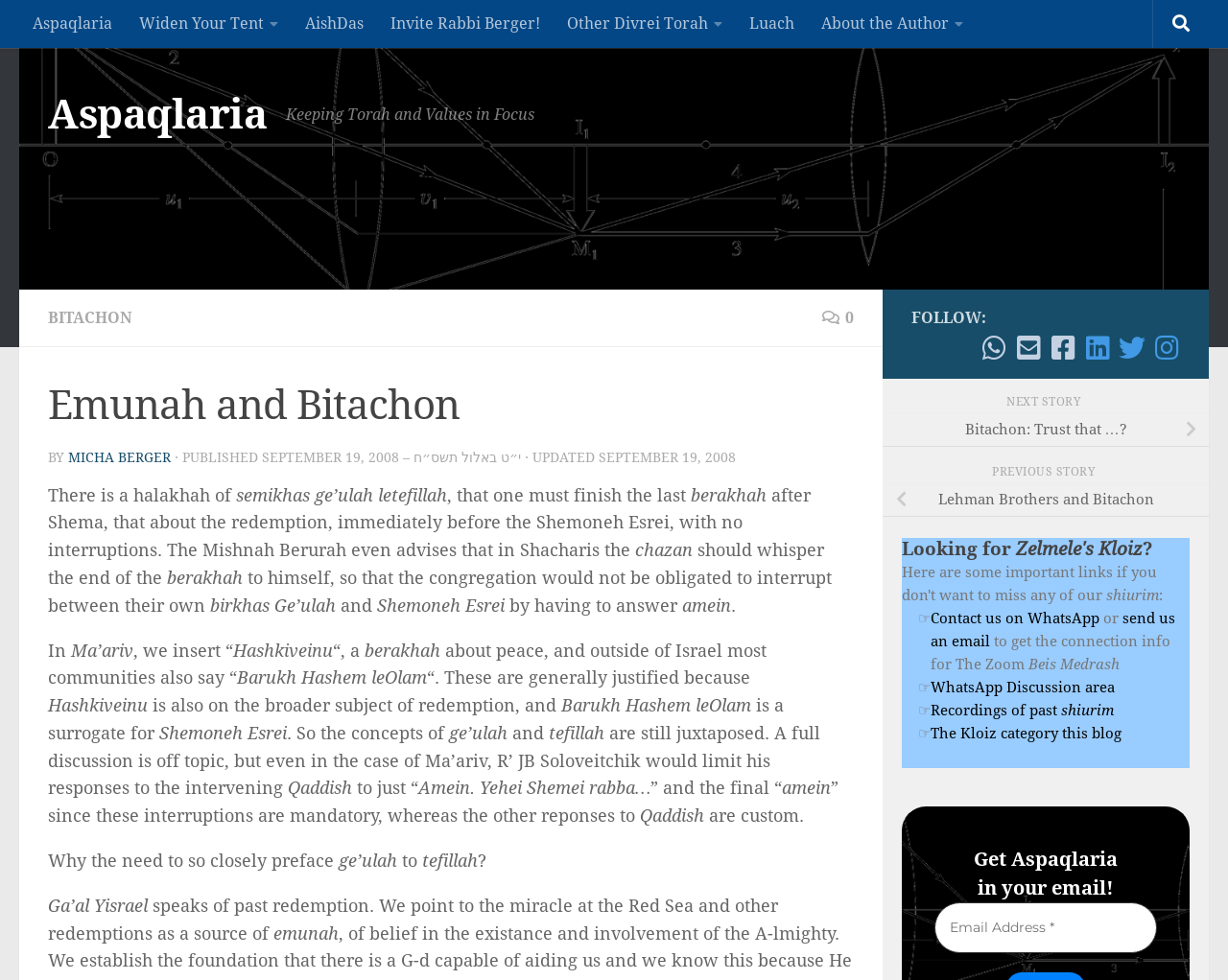Provide the bounding box coordinates of the section that needs to be clicked to accomplish the following instruction: "Skip to content."

[0.003, 0.004, 0.133, 0.051]